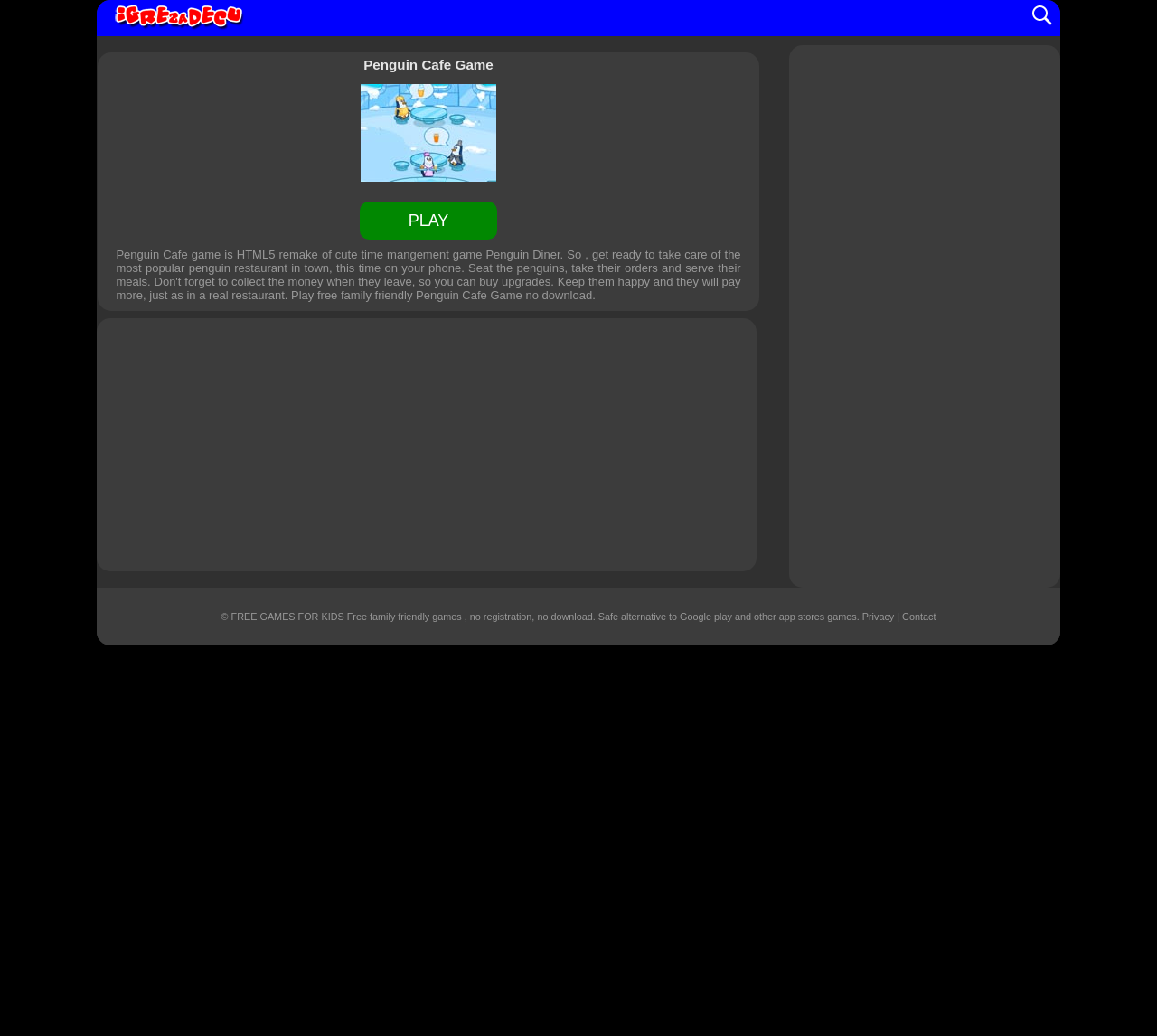What is the name of the game on this webpage?
Refer to the image and provide a one-word or short phrase answer.

Penguin Cafe Game